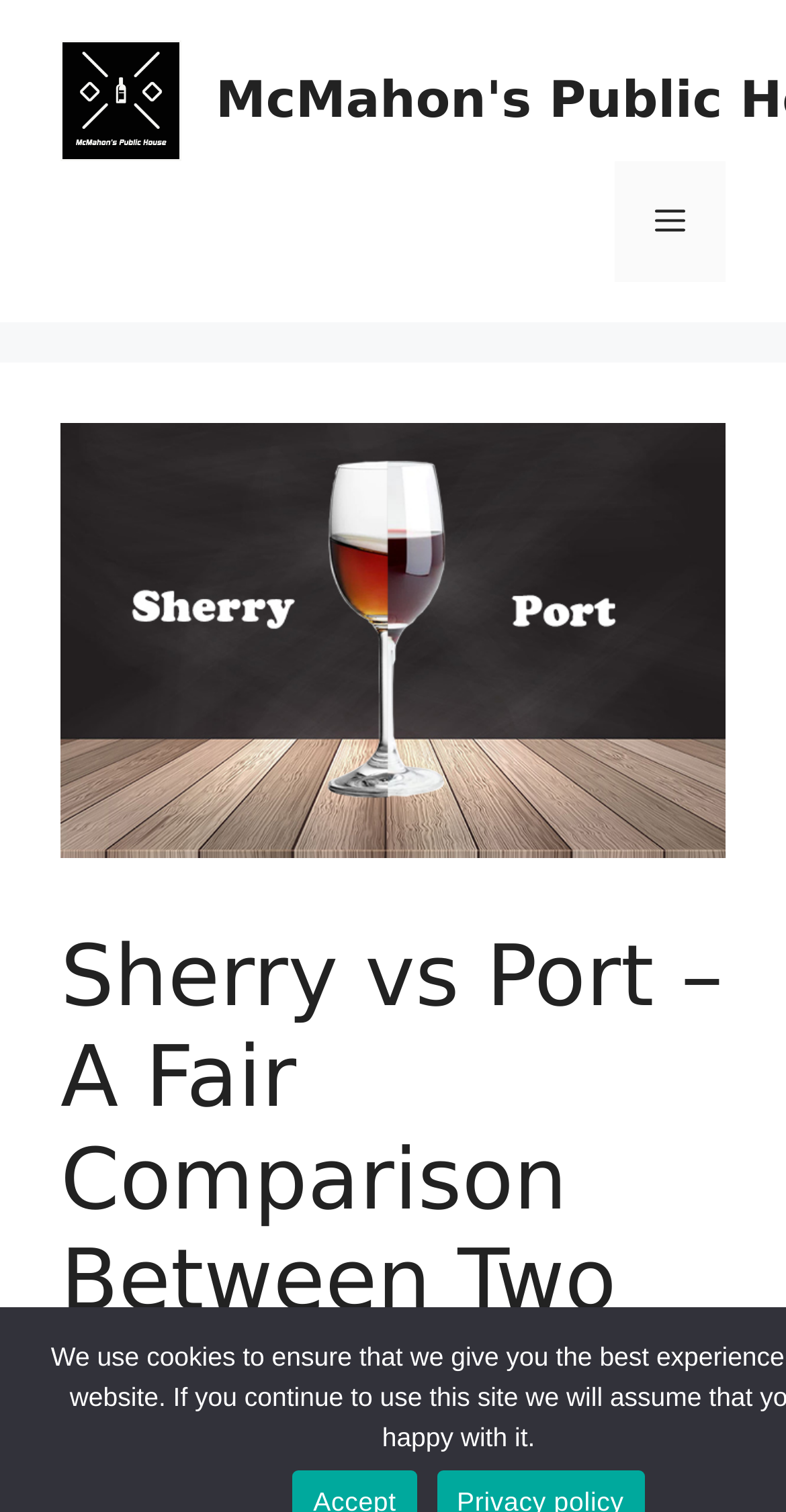Give a detailed explanation of the elements present on the webpage.

The webpage is about comparing Sherry and Port, two types of fortified wines. At the top of the page, there is a banner with the site's name, "McMahon's Public House", accompanied by an image of the same name. To the right of the banner, there is a navigation menu toggle button labeled "Menu".

Below the banner, there is a large image related to Sherry vs Port, taking up most of the width of the page. Above the image, there is a heading that reads "Sherry vs Port – A Fair Comparison Between Two Fortified Wines". 

At the bottom of the image, there is a timestamp indicating the article was published on February 4, 2023, followed by the author's name, "Thomas Delange", which is a clickable link.